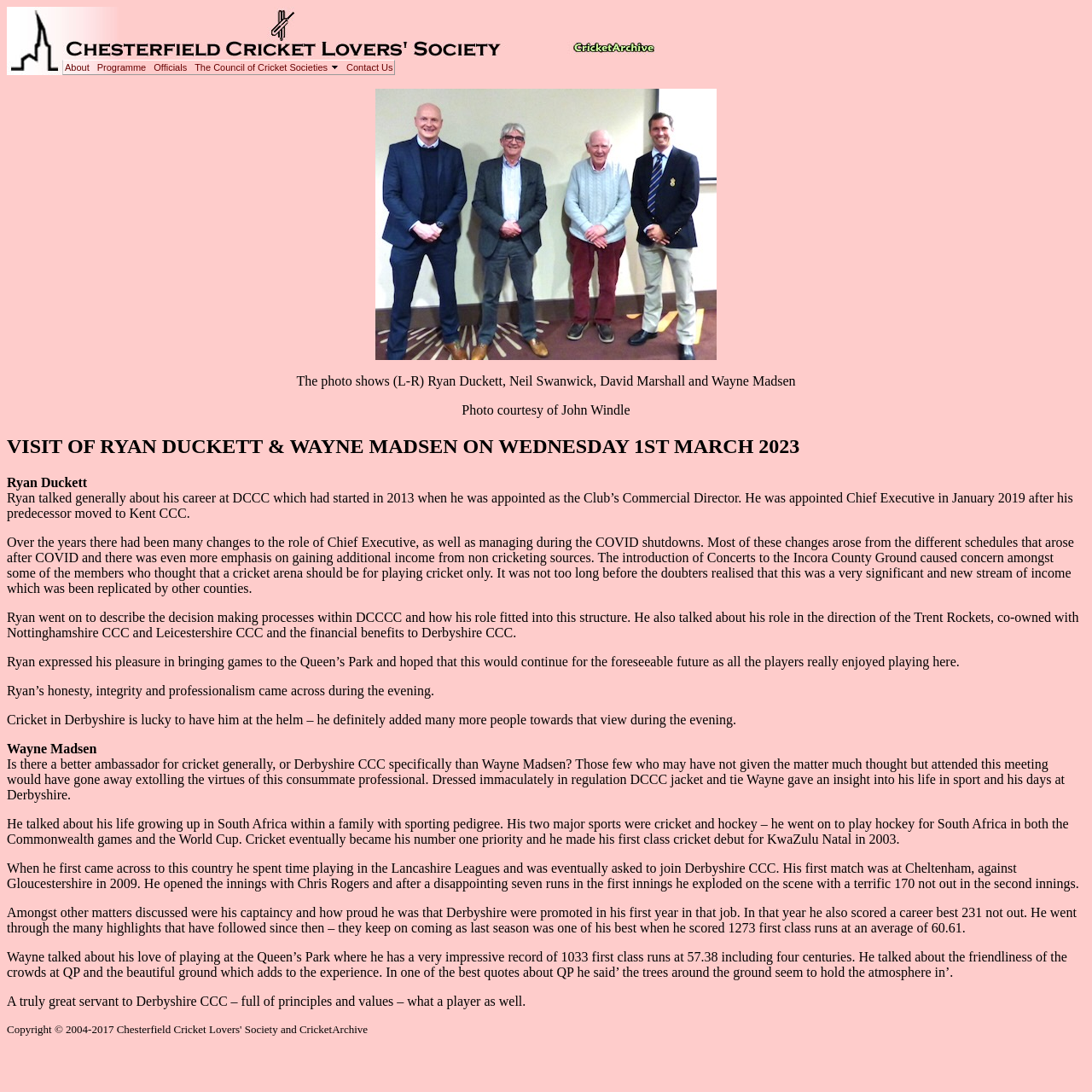Provide a one-word or short-phrase response to the question:
What is Ryan Duckett's role in DCCC?

Chief Executive